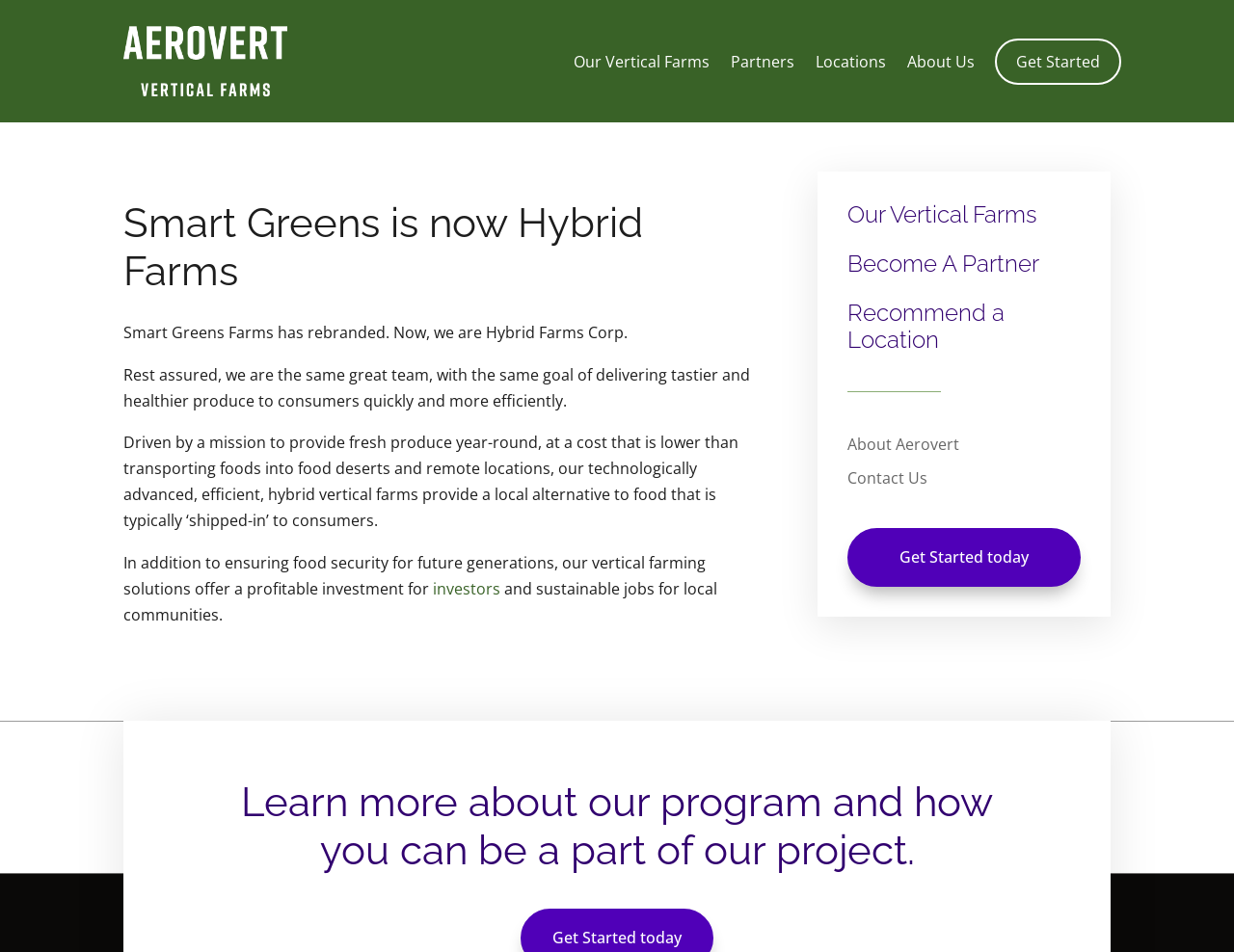Indicate the bounding box coordinates of the clickable region to achieve the following instruction: "Read about Partners."

[0.592, 0.026, 0.644, 0.103]